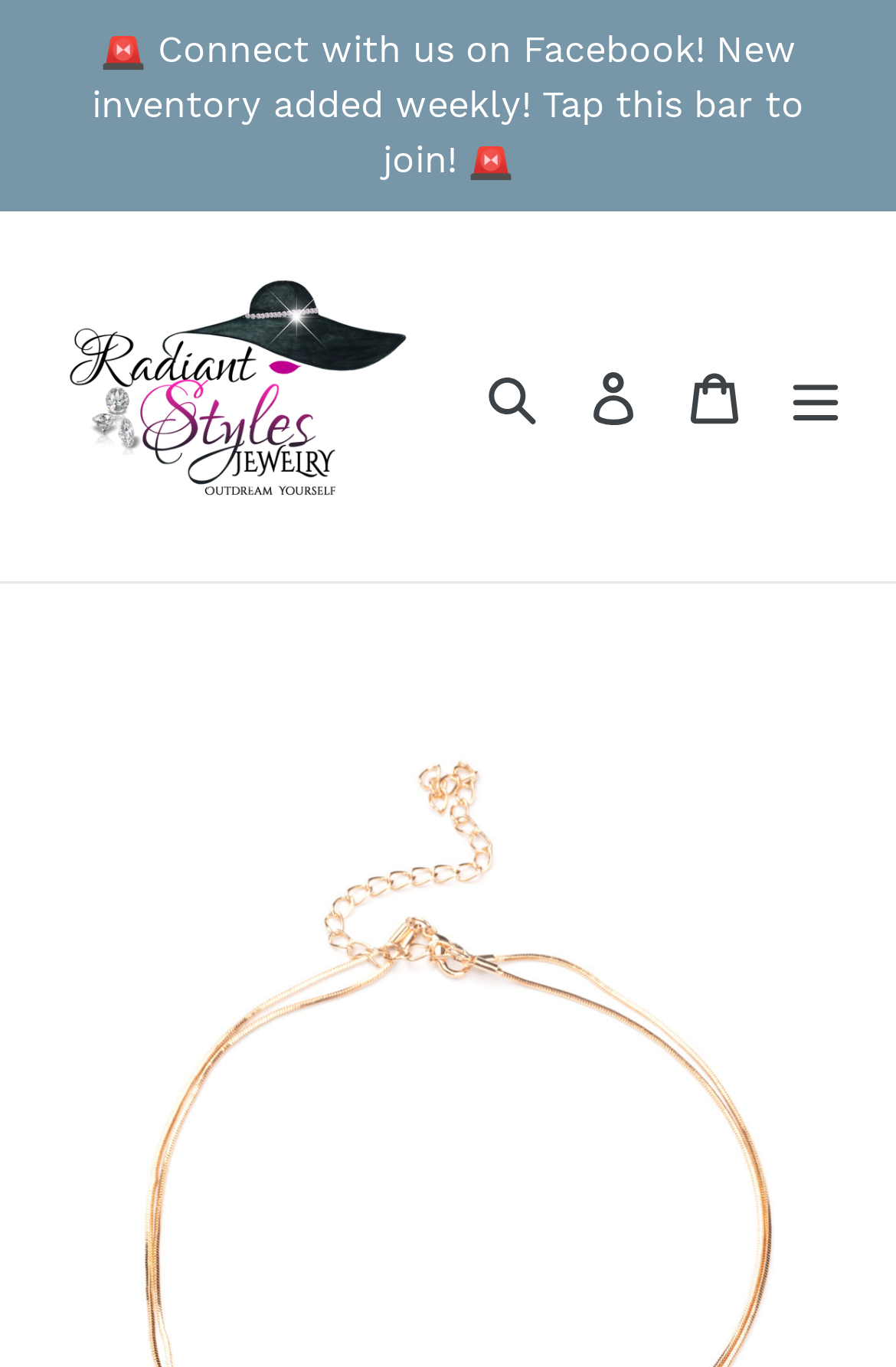Please provide a short answer using a single word or phrase for the question:
What is the purpose of the button at the top right?

Search